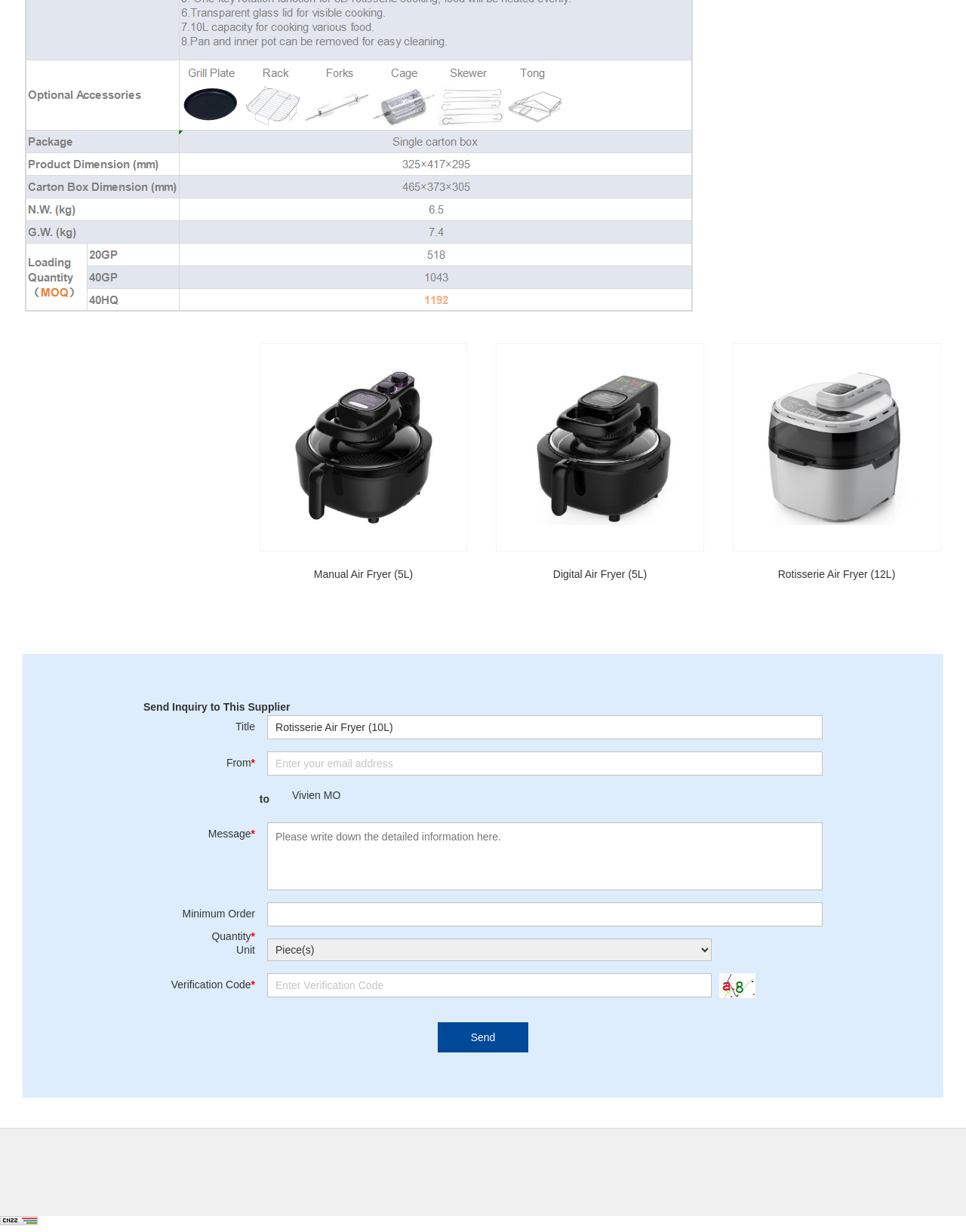Provide the bounding box coordinates for the area that should be clicked to complete the instruction: "Click the 'Send' button".

[0.453, 0.83, 0.547, 0.854]